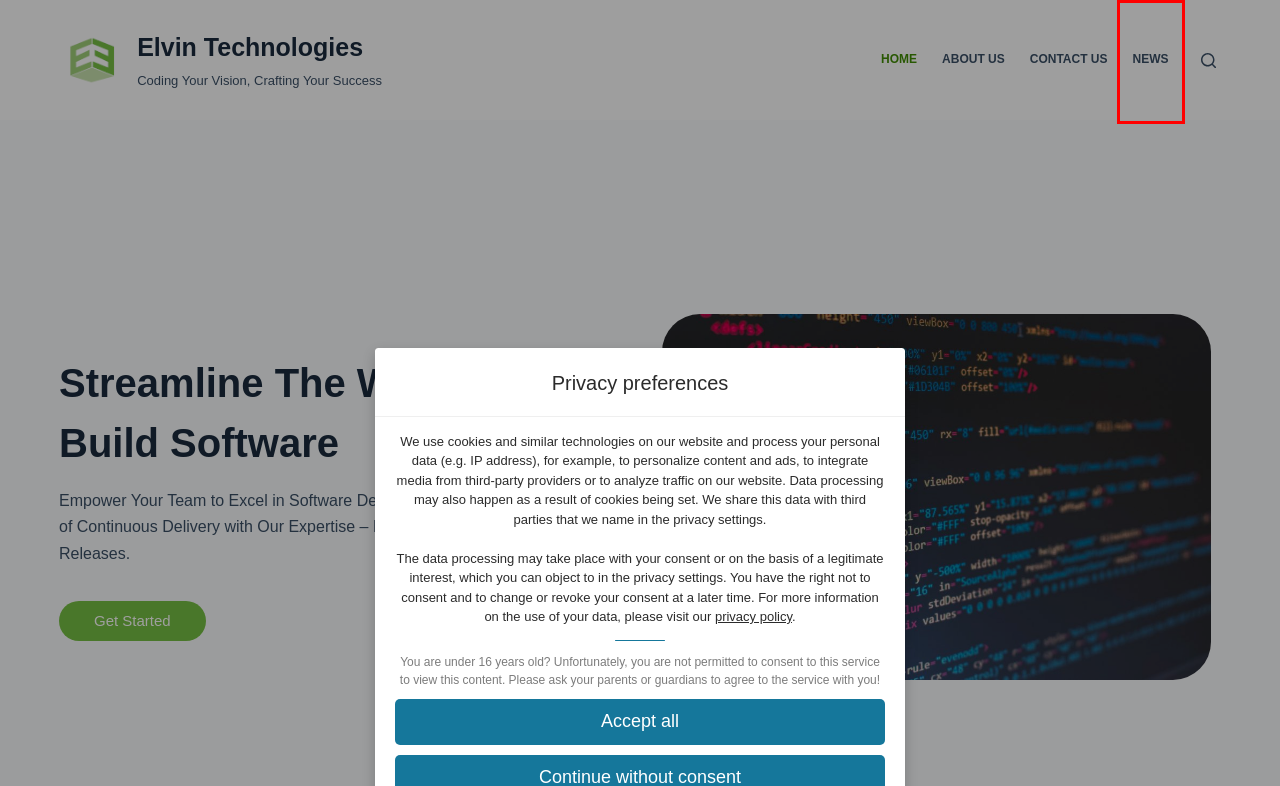A screenshot of a webpage is given, featuring a red bounding box around a UI element. Please choose the webpage description that best aligns with the new webpage after clicking the element in the bounding box. These are the descriptions:
A. Infrastructure - Elvin Technologies
B. News - Elvin Technologies
C. Machine Learning with MENACE - part 1 - Elvin Technologies
D. Contact Us - Elvin Technologies
E. Behaviour Driven Development - Elvin Technologies
F. About Us - Elvin Technologies
G. Yarn Zero-Installs and git-lfs - Elvin Technologies
H. Test-Driven Development - Elvin Technologies

B